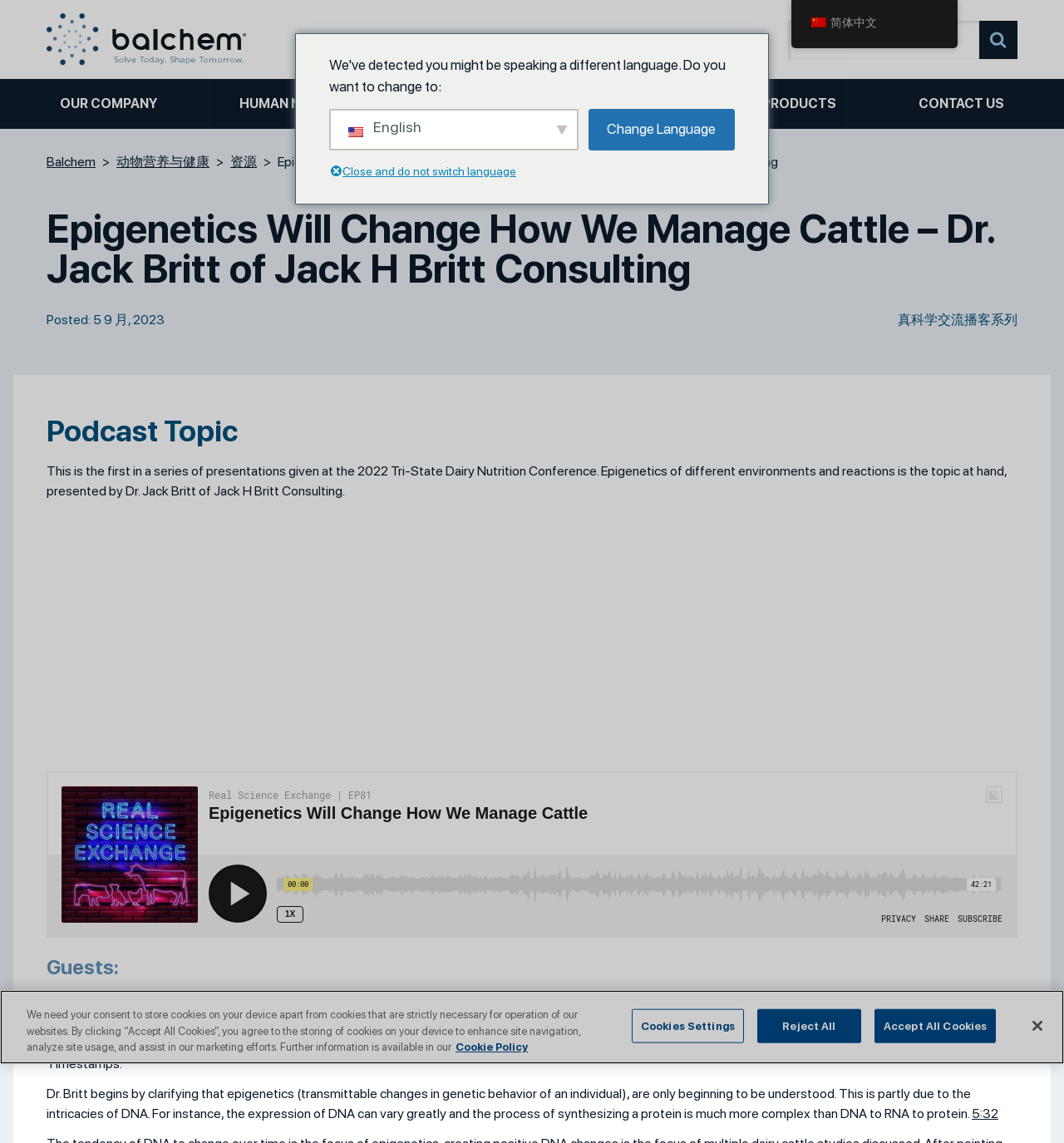Who is the guest in this podcast?
Answer the question based on the image using a single word or a brief phrase.

Dr. Jack Britt